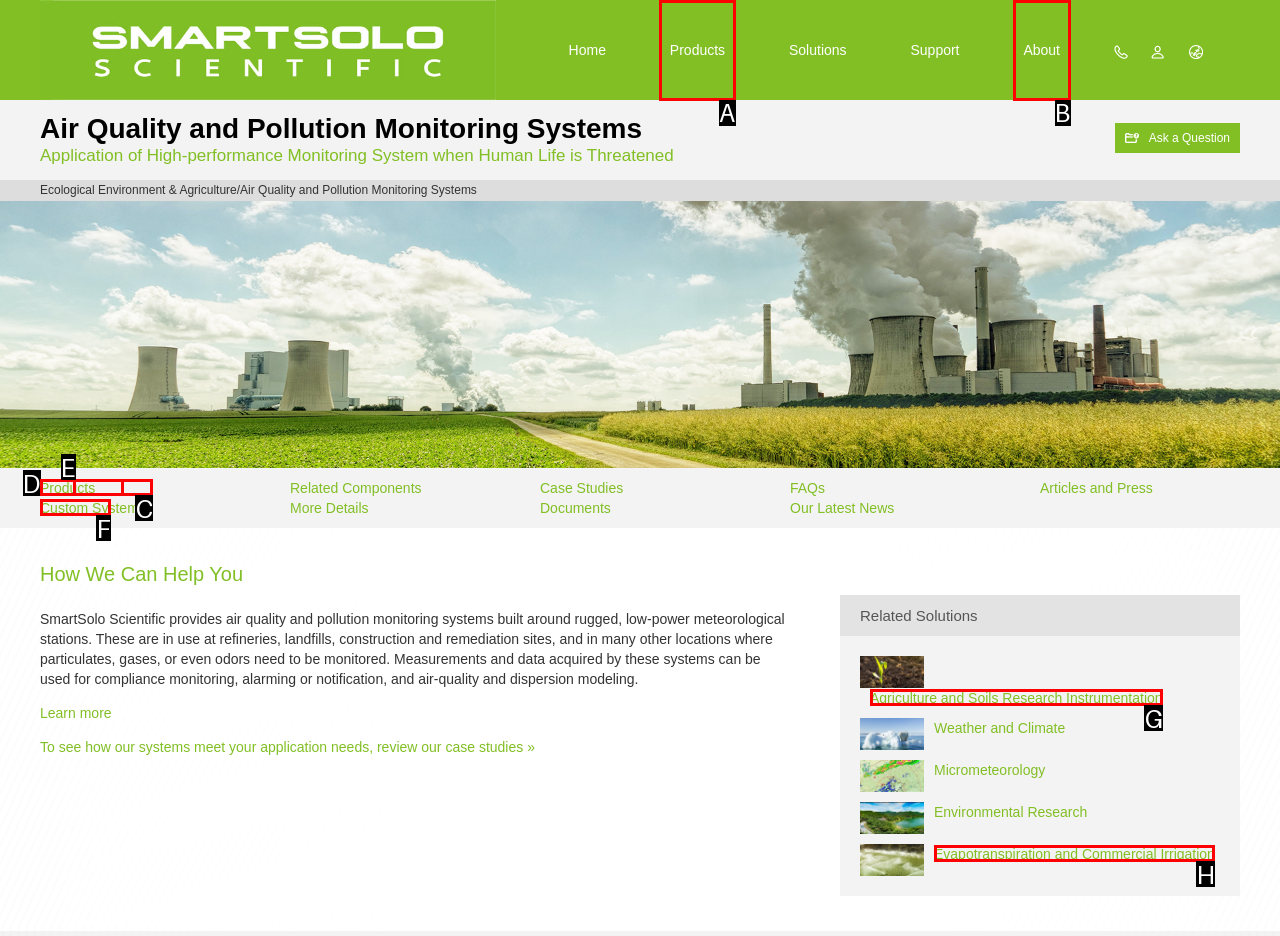Choose the option that aligns with the description: Agriculture and Soils Research Instrumentation
Respond with the letter of the chosen option directly.

G